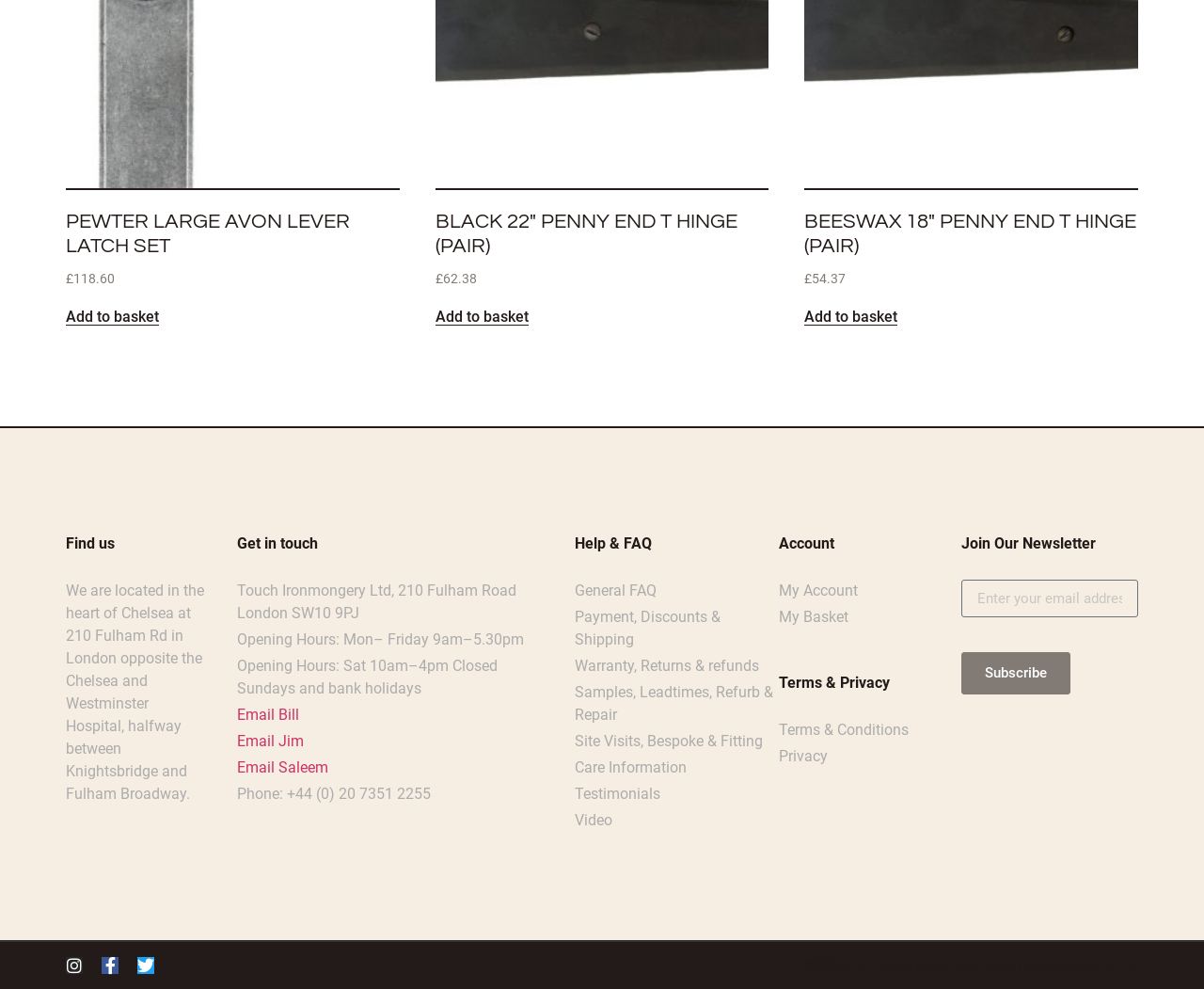Please provide the bounding box coordinates for the element that needs to be clicked to perform the instruction: "Add Pewter Large Avon Lever Latch Set to basket". The coordinates must consist of four float numbers between 0 and 1, formatted as [left, top, right, bottom].

[0.055, 0.313, 0.132, 0.33]